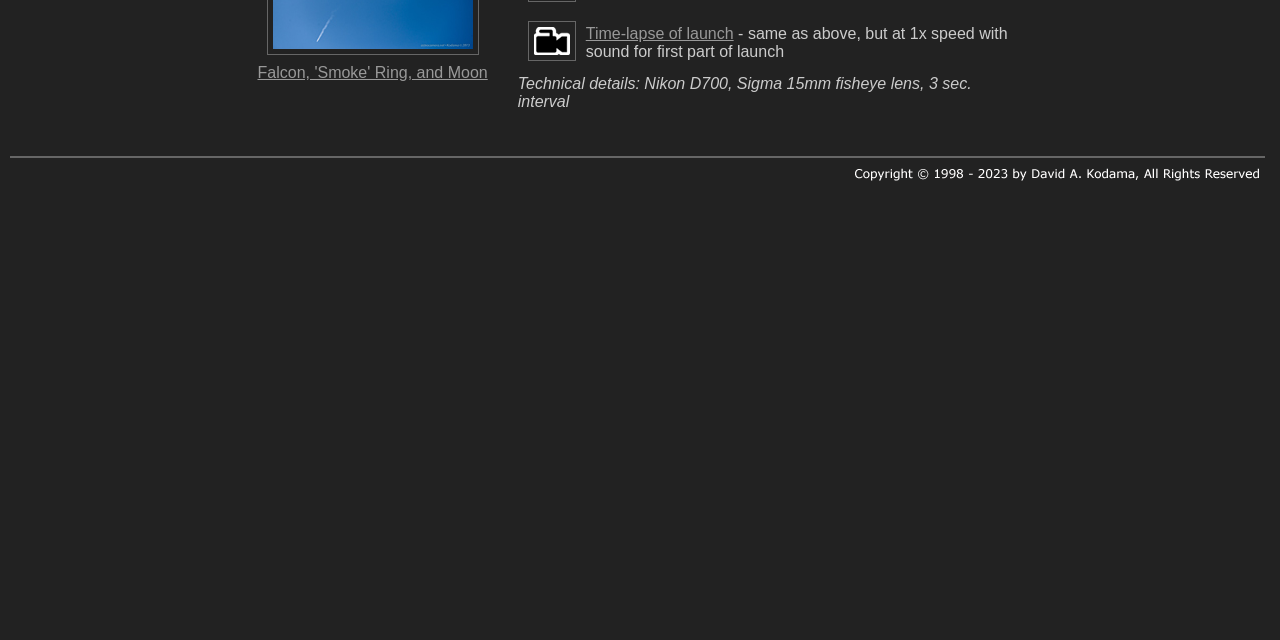Using the element description provided, determine the bounding box coordinates in the format (top-left x, top-left y, bottom-right x, bottom-right y). Ensure that all values are floating point numbers between 0 and 1. Element description: Home

None